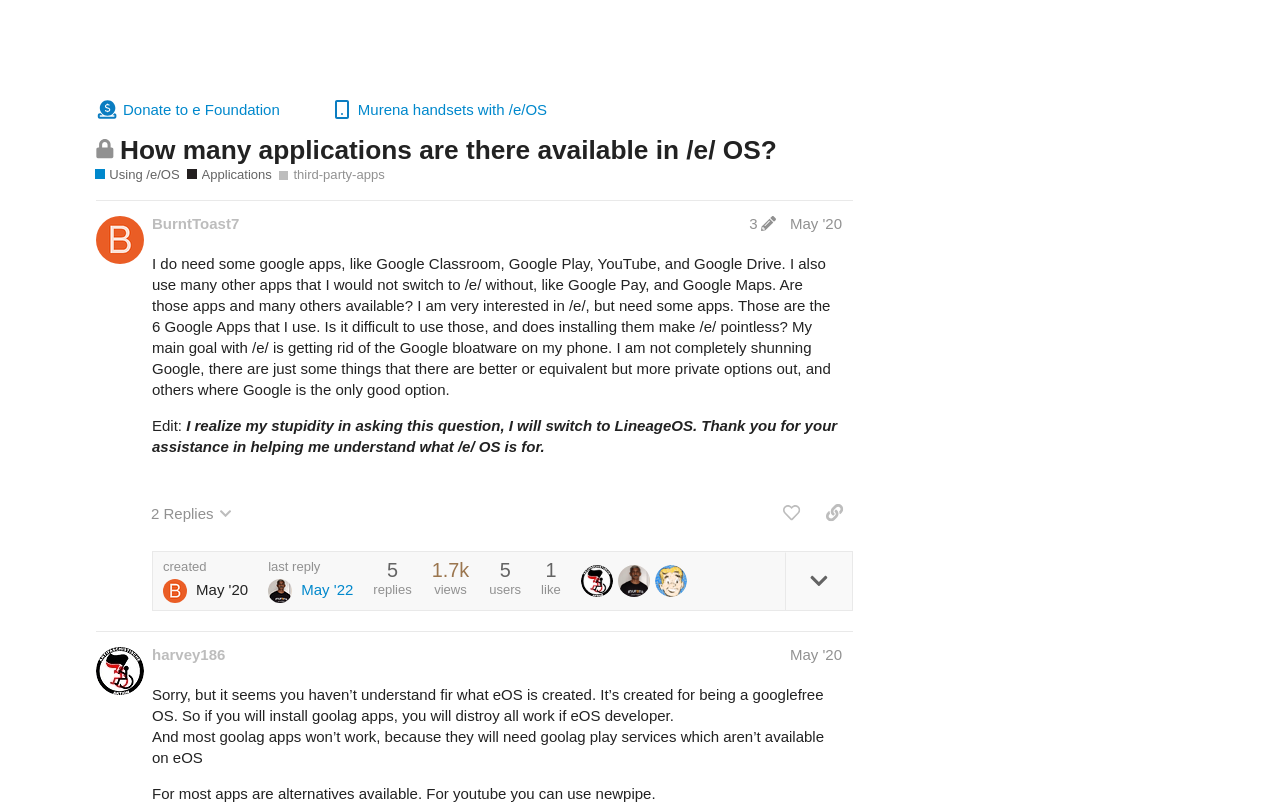How can users uninstall default apps in Android?
Use the image to give a comprehensive and detailed response to the question.

According to the post, users can uninstall default apps in Android by using the ADB shell command 'pm uninstall -k --user 0 <package name>', as mentioned in the quote from the user 'hello'.